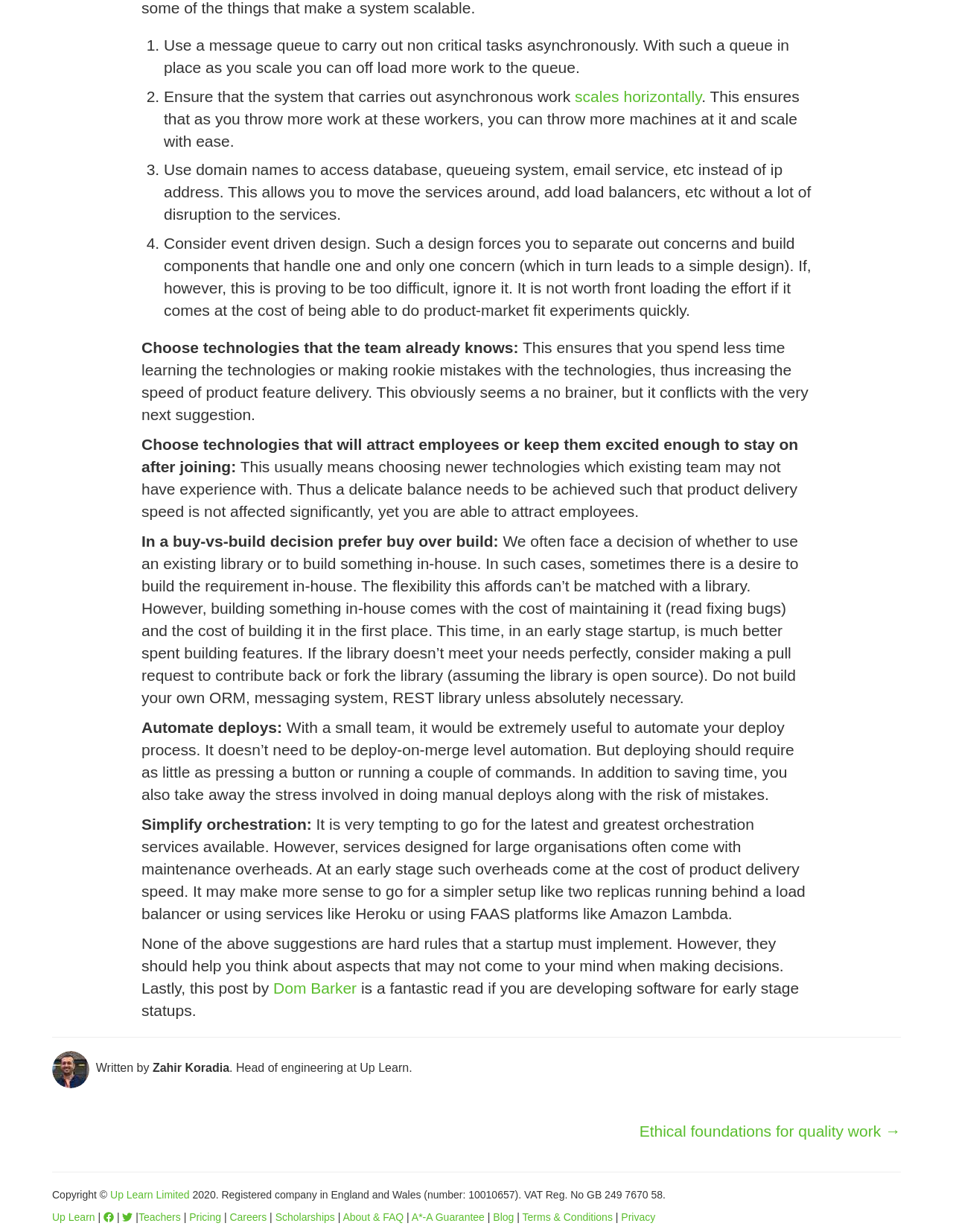Please determine the bounding box coordinates for the UI element described here. Use the format (top-left x, top-left y, bottom-right x, bottom-right y) with values bounded between 0 and 1: Pricing

[0.199, 0.983, 0.235, 0.993]